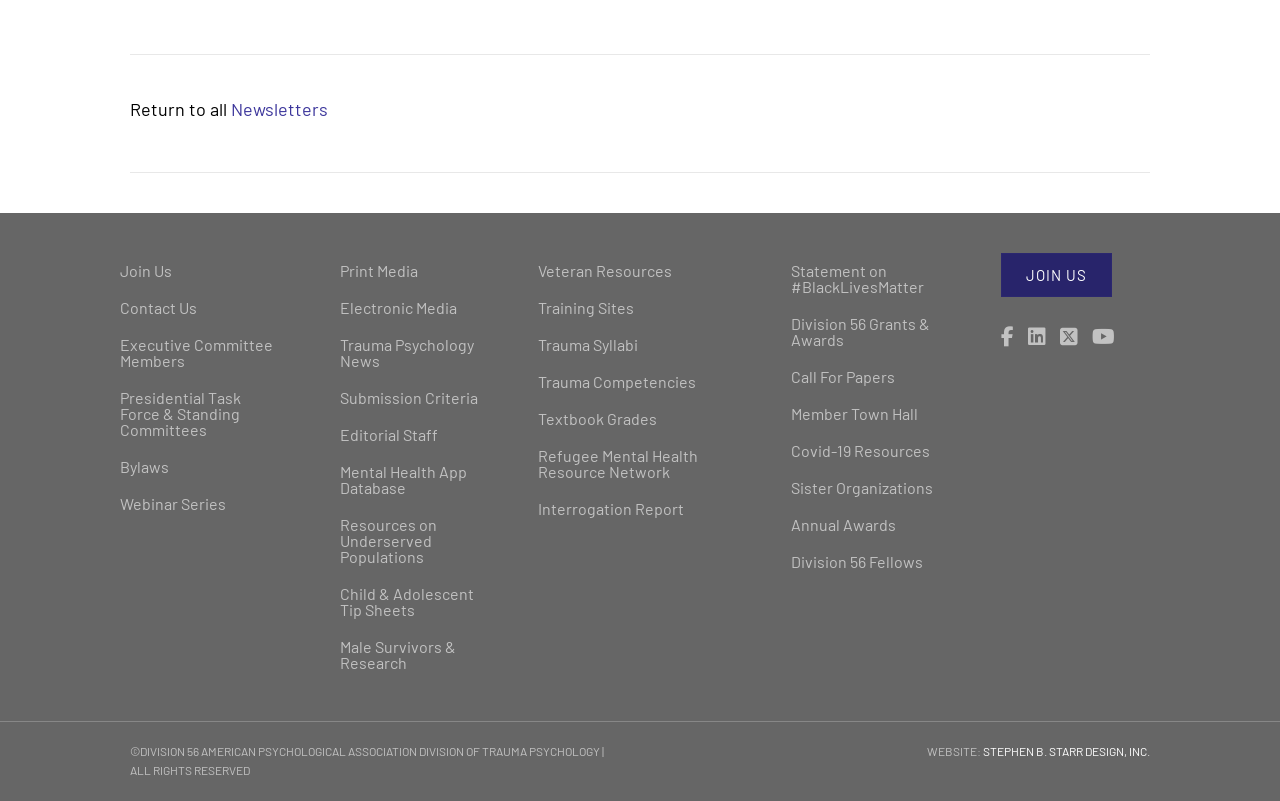Using the elements shown in the image, answer the question comprehensively: What is the purpose of the 'Join Us' link?

The 'Join Us' link is prominently displayed on the webpage, suggesting that it is an important call-to-action. The link is likely intended to direct users to a page where they can learn more about membership or sign up to join the organization.